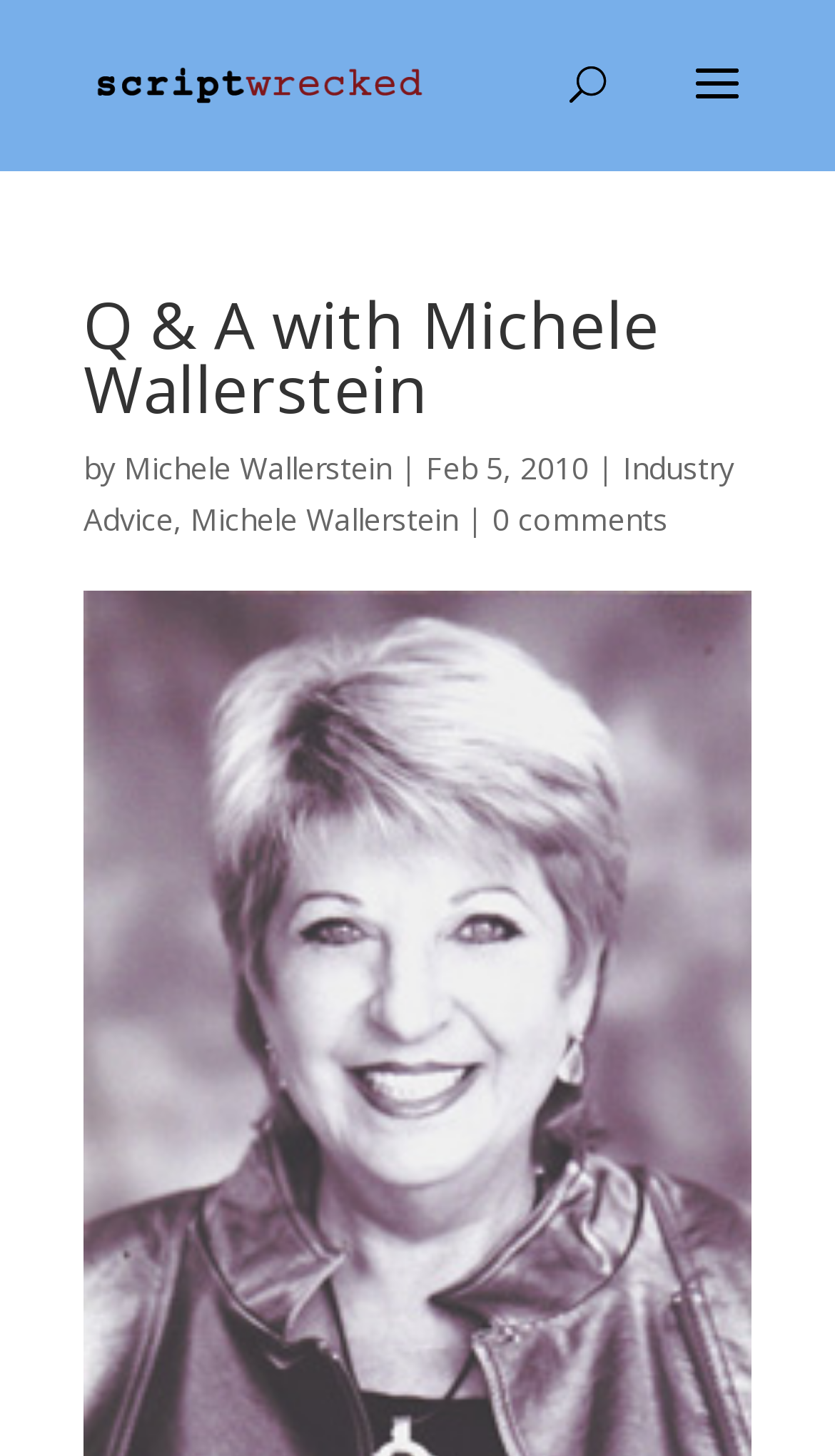Give a succinct answer to this question in a single word or phrase: 
What is the name of the website?

Scriptwrecked